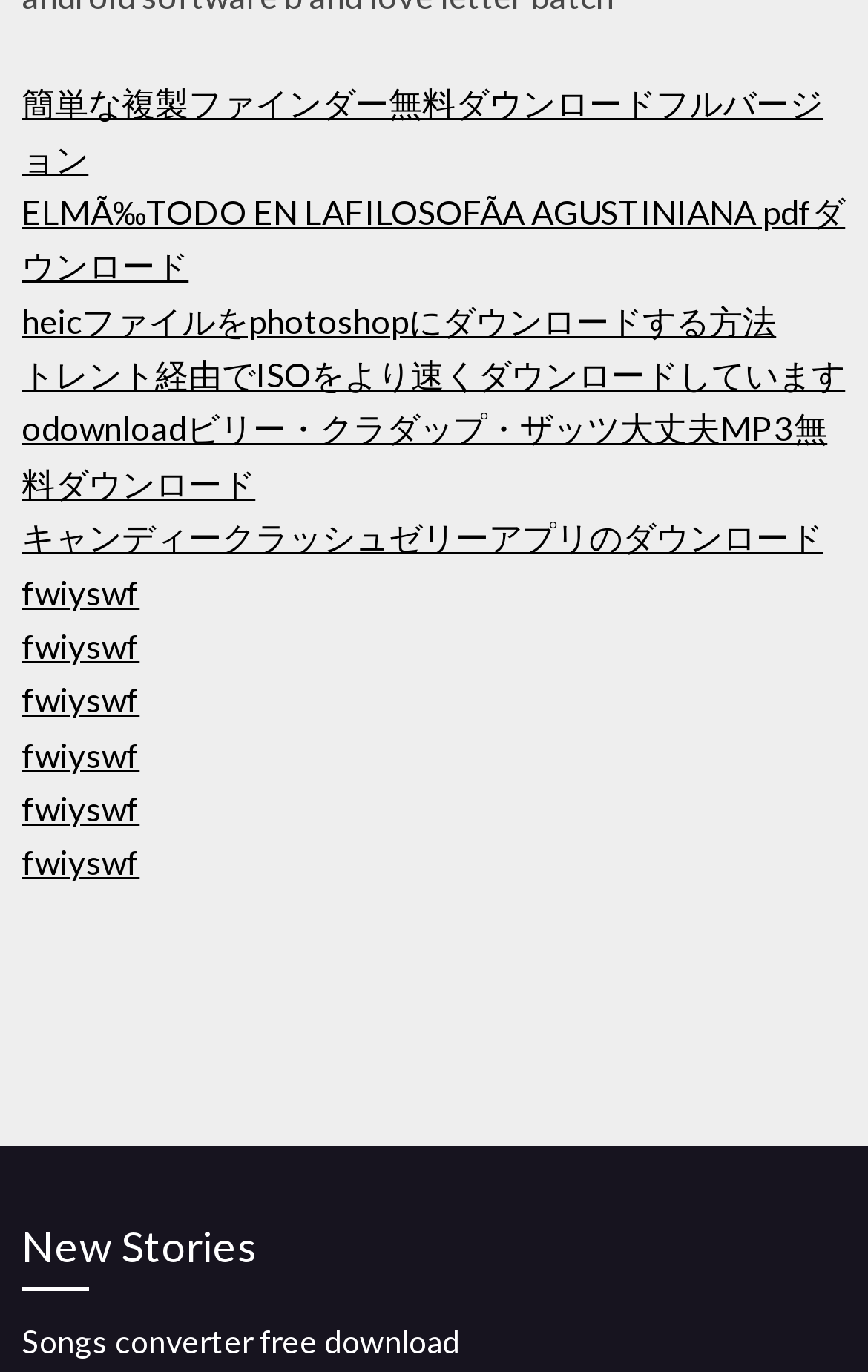Is there a pattern in the links with 'fwiyswf' text?
Give a single word or phrase as your answer by examining the image.

Yes